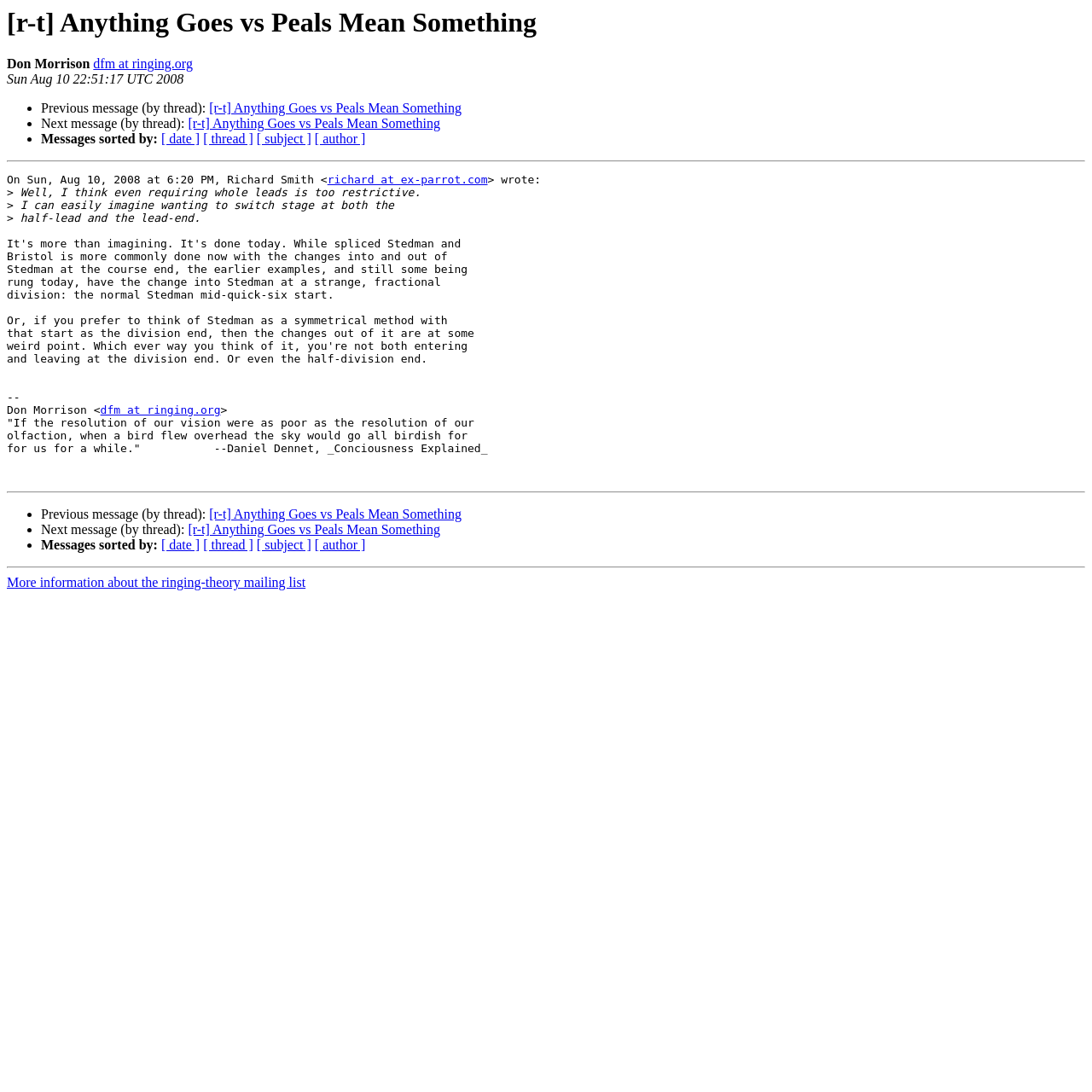Determine the bounding box coordinates of the section I need to click to execute the following instruction: "Visit Richard Smith's homepage". Provide the coordinates as four float numbers between 0 and 1, i.e., [left, top, right, bottom].

[0.3, 0.159, 0.447, 0.171]